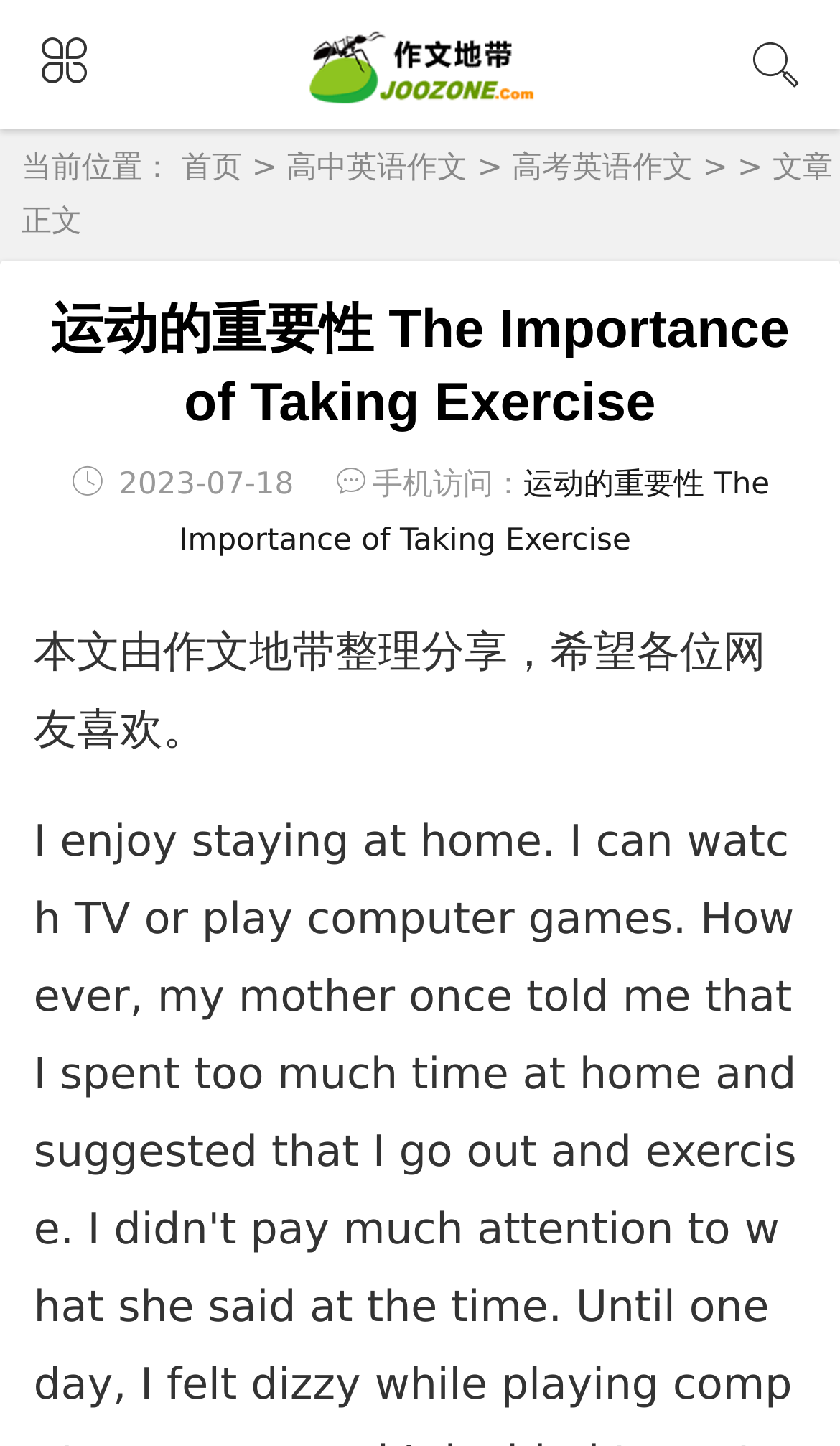How can I access this article on my phone?
Please ensure your answer to the question is detailed and covers all necessary aspects.

The webpage provides a mobile access link, indicated by the text '手机访问：' (Mobile access:), which suggests that users can access the article on their mobile phones through this link.